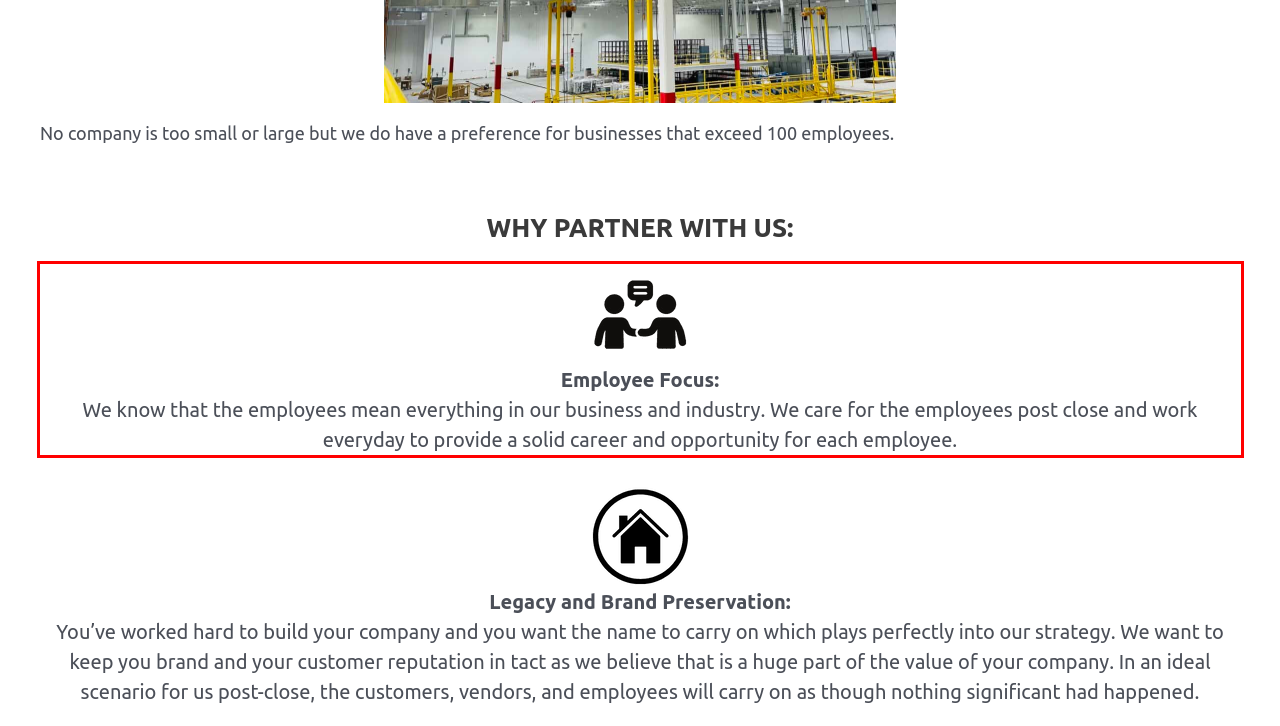Given the screenshot of the webpage, identify the red bounding box, and recognize the text content inside that red bounding box.

Employee Focus: We know that the employees mean everything in our business and industry. We care for the employees post close and work everyday to provide a solid career and opportunity for each employee.